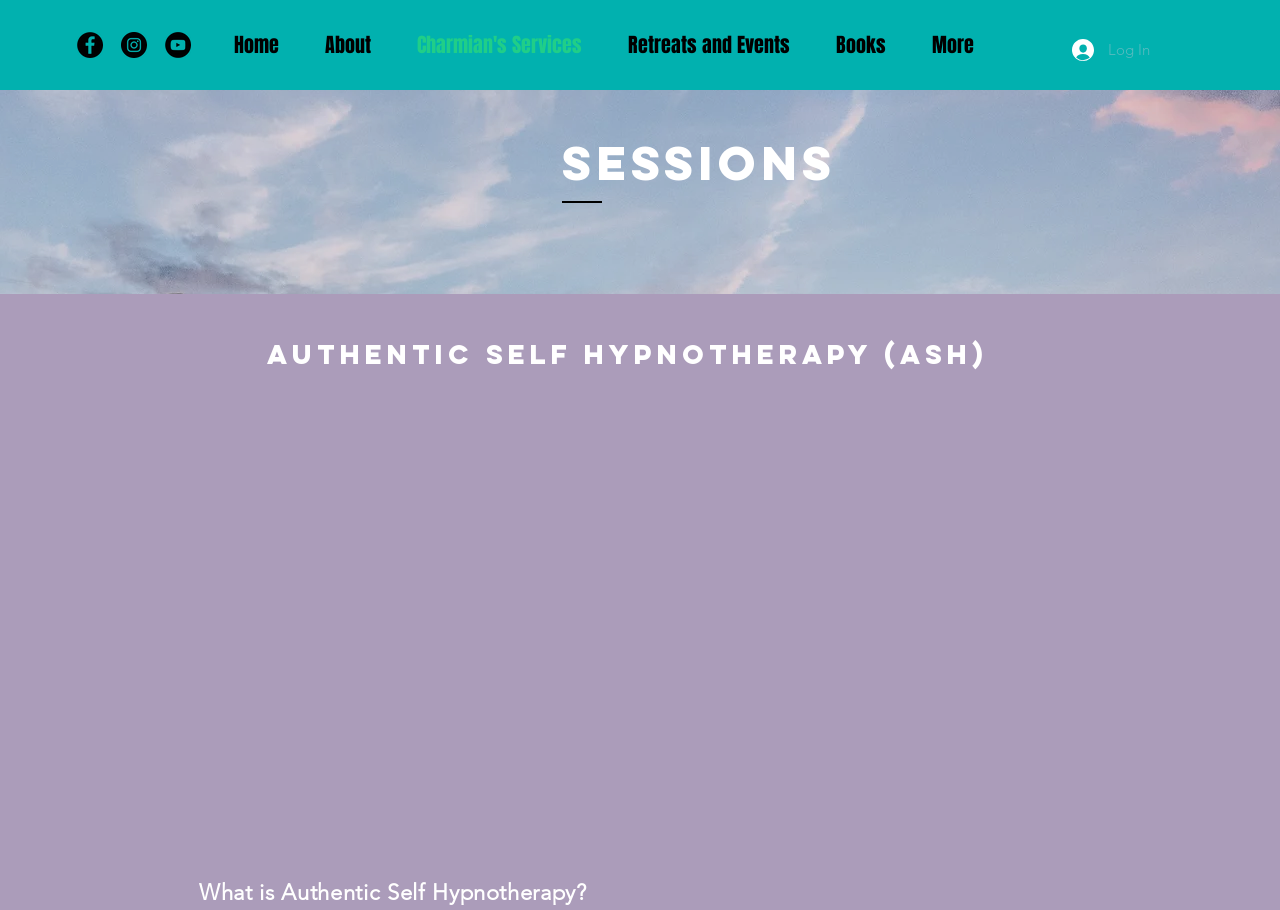What social media platforms are linked on the website?
Based on the screenshot, respond with a single word or phrase.

Facebook, Instagram, YouTube